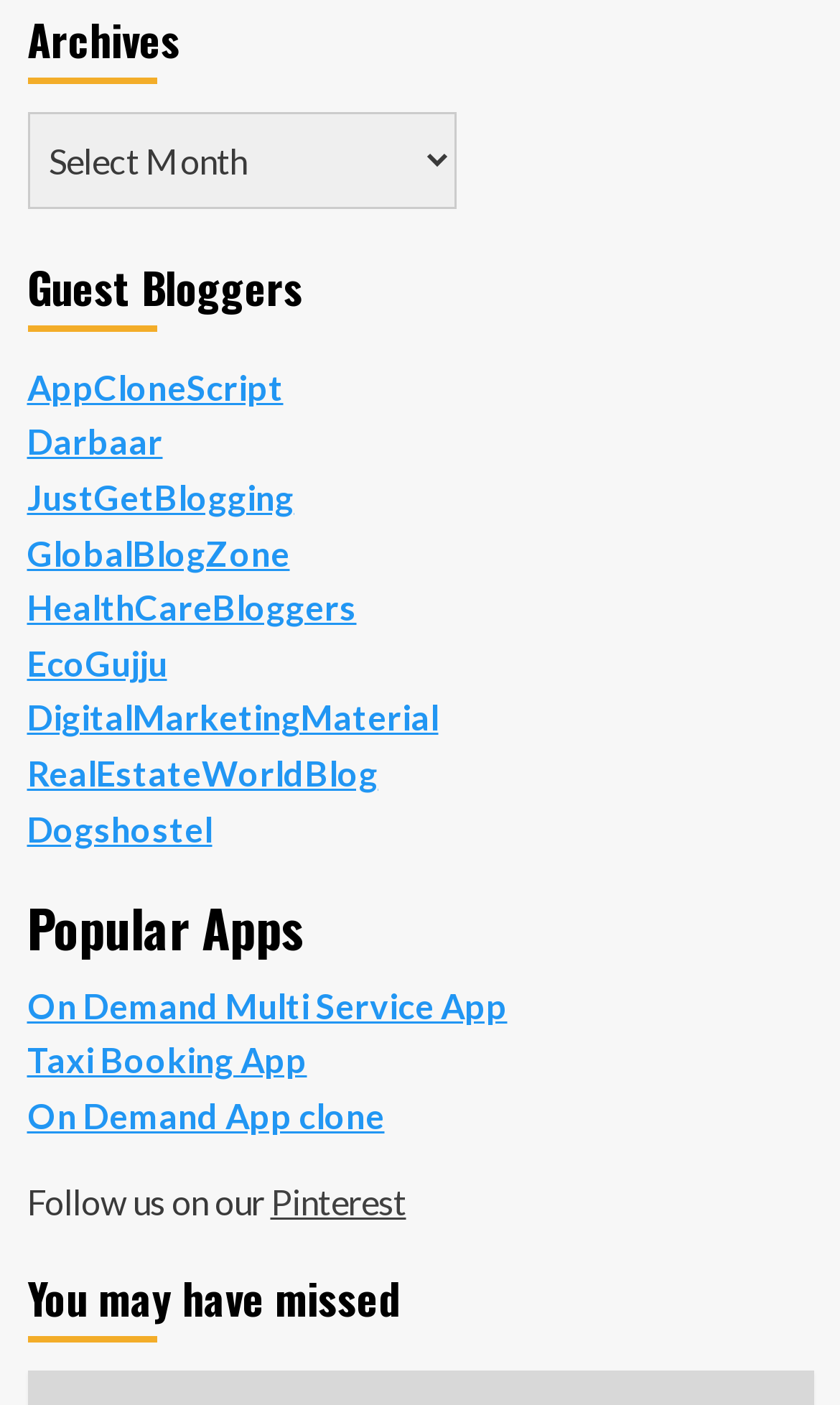Using the given element description, provide the bounding box coordinates (top-left x, top-left y, bottom-right x, bottom-right y) for the corresponding UI element in the screenshot: Taxi Booking App

[0.032, 0.74, 0.365, 0.769]